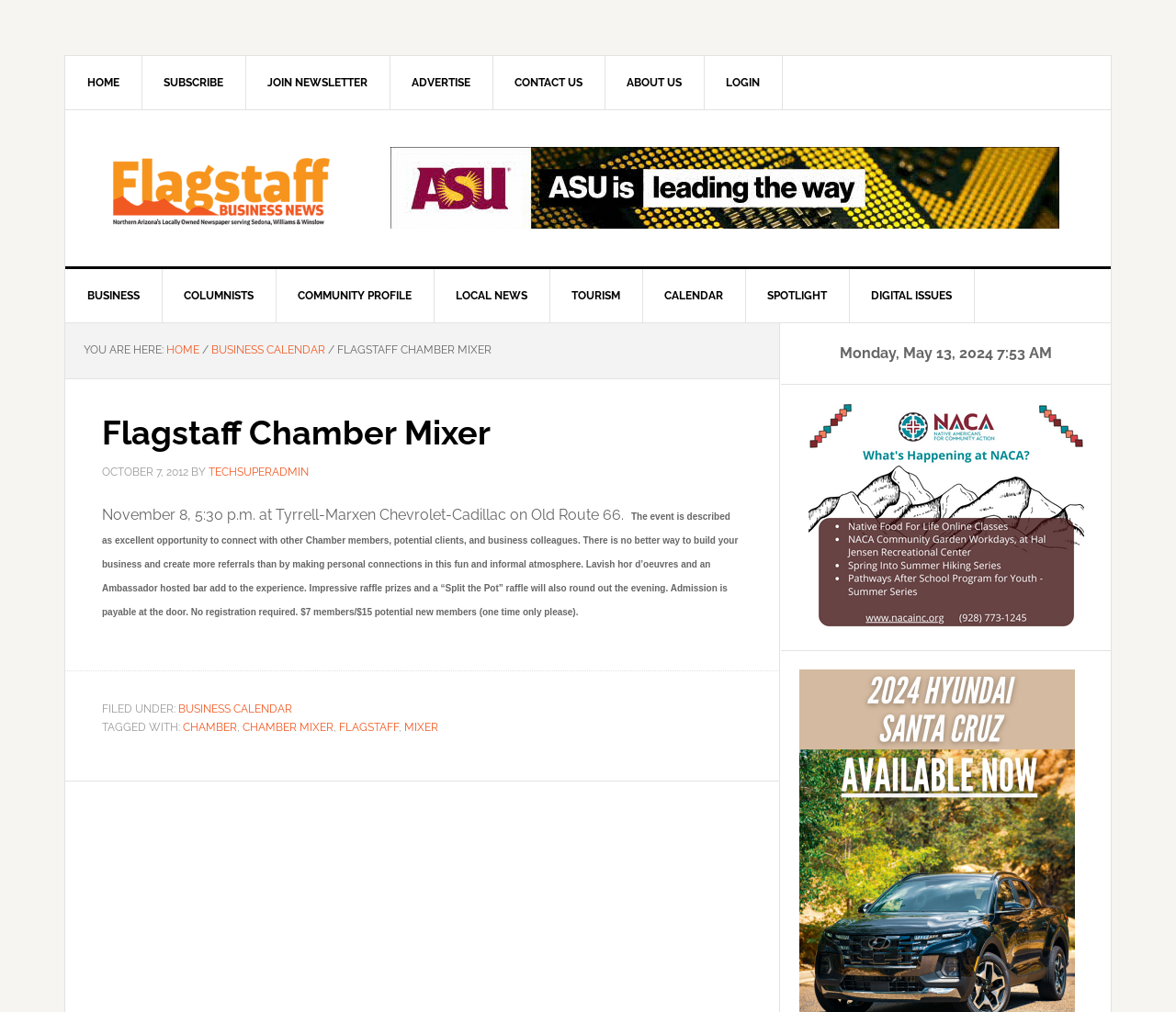Please pinpoint the bounding box coordinates for the region I should click to adhere to this instruction: "visit the 'CHAMBER MIXER' tagged page".

[0.206, 0.712, 0.284, 0.725]